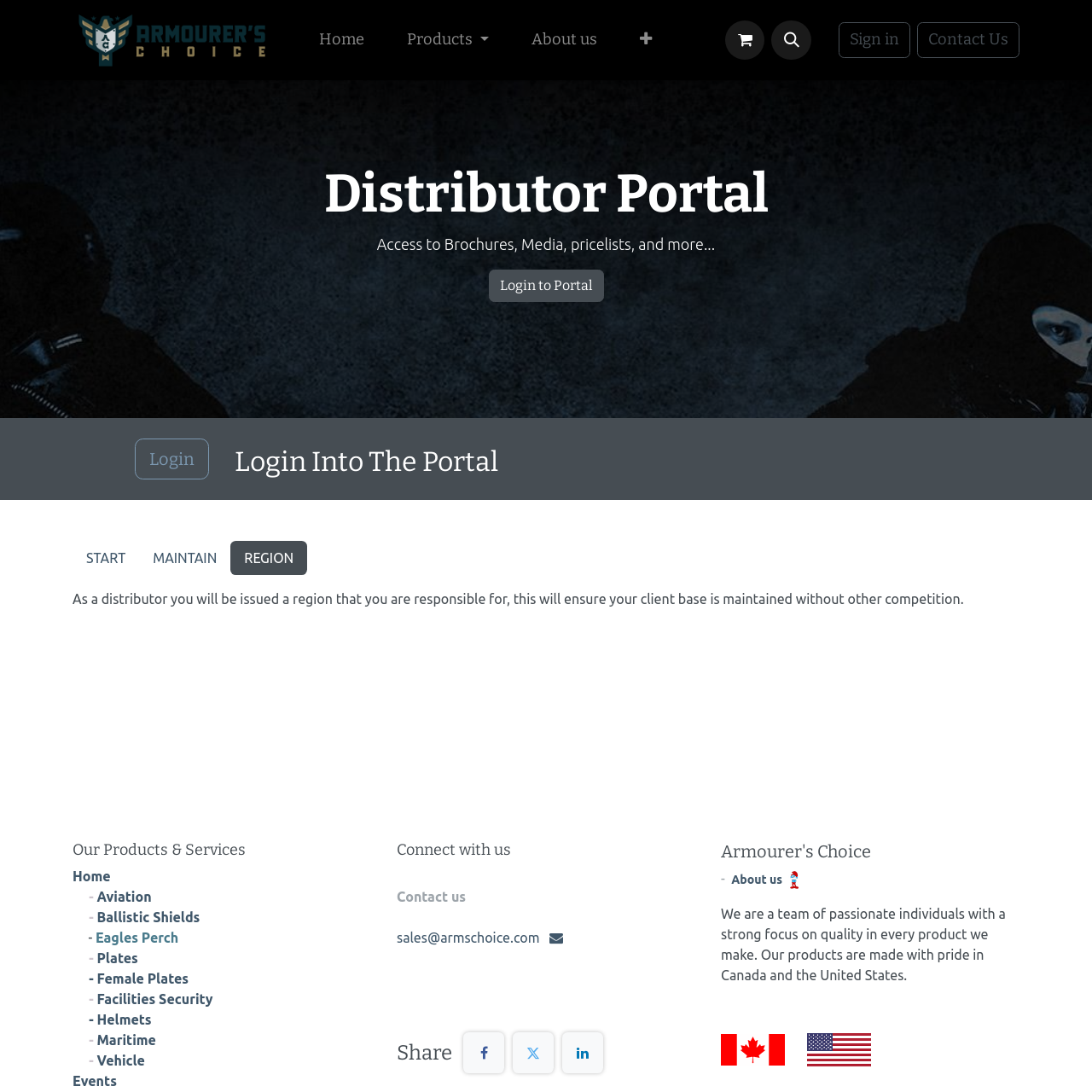Can you find the bounding box coordinates of the area I should click to execute the following instruction: "Click on the 'Another Milestone Read More »' link"?

None